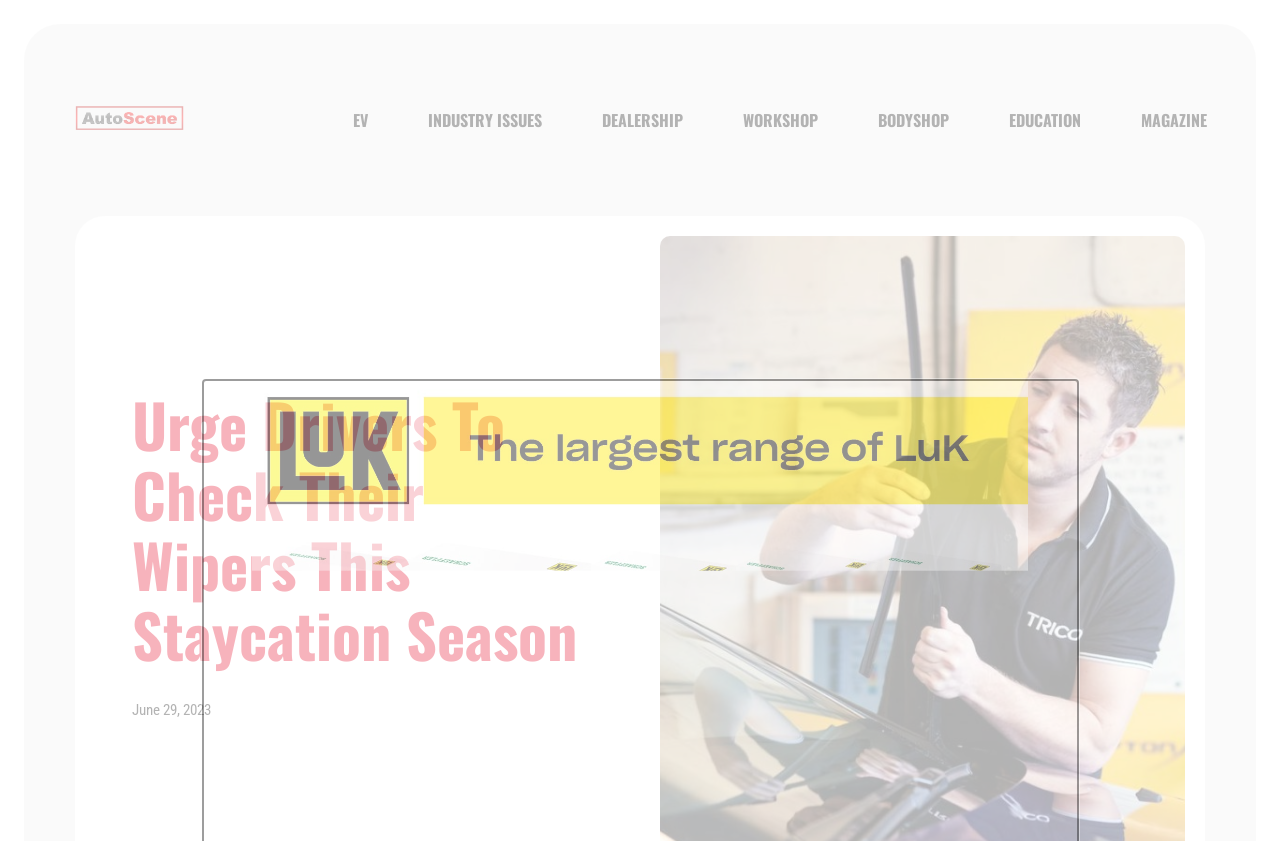How many links are in the header?
Refer to the screenshot and respond with a concise word or phrase.

7